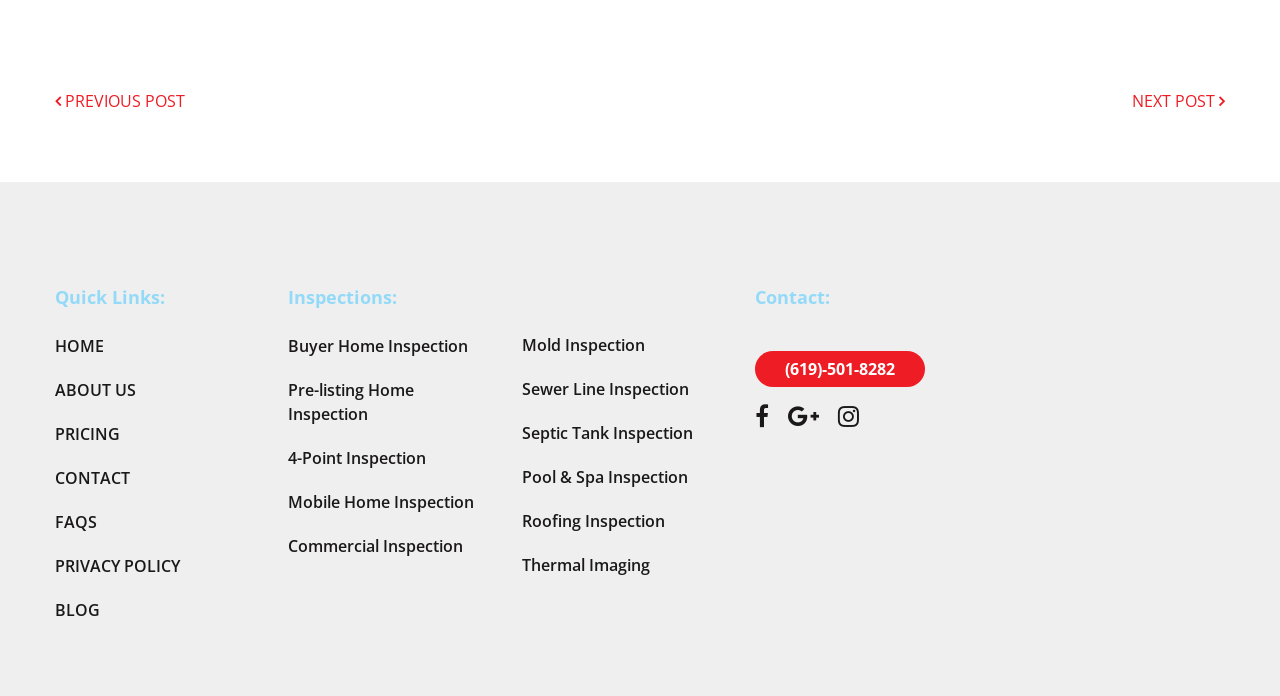Please locate the bounding box coordinates of the region I need to click to follow this instruction: "view Facebook page".

[0.59, 0.586, 0.601, 0.617]